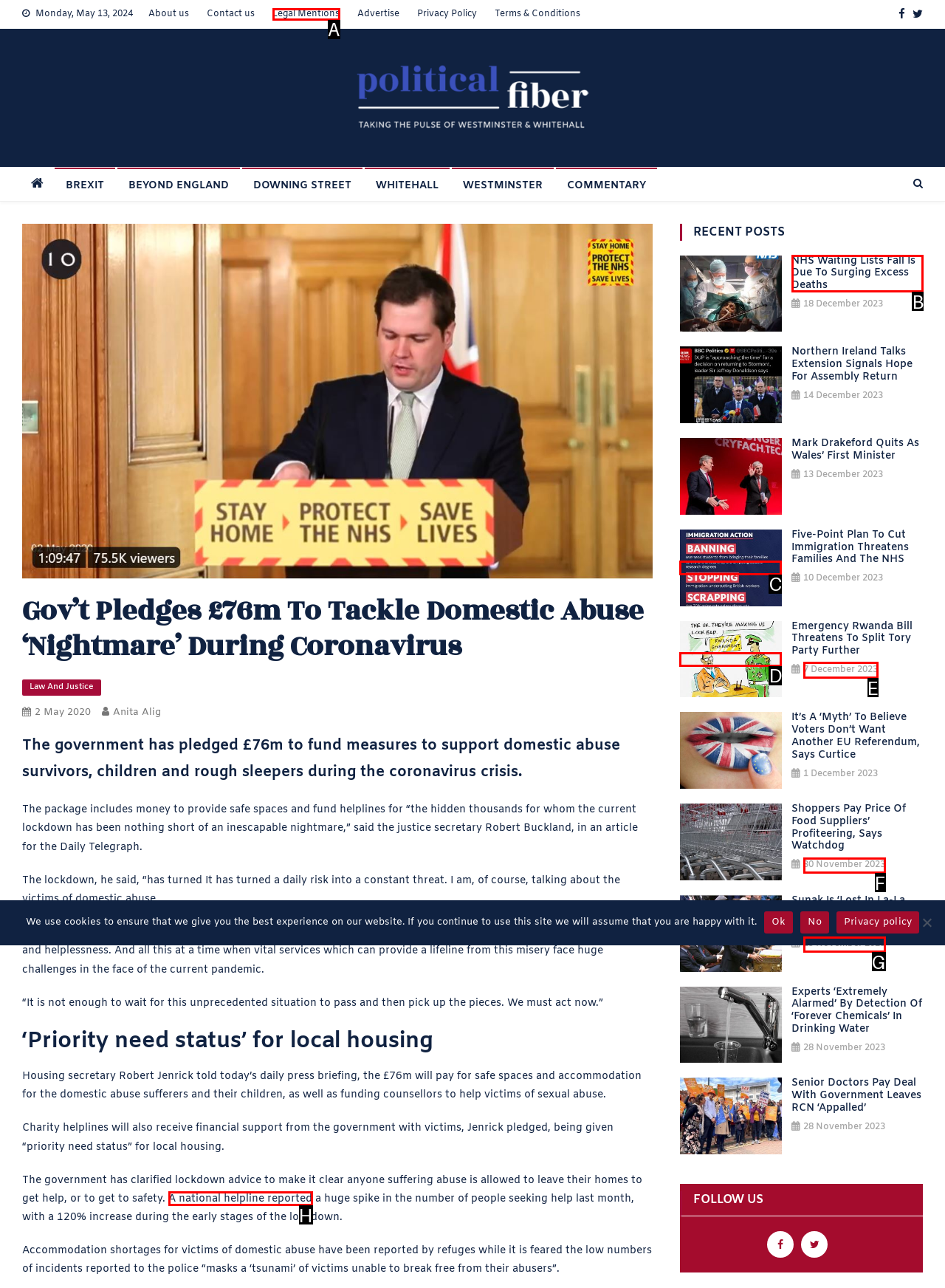Based on the choices marked in the screenshot, which letter represents the correct UI element to perform the task: Read the news about 'NHS Waiting Lists Fall Is Due To Surging Excess Deaths'?

B